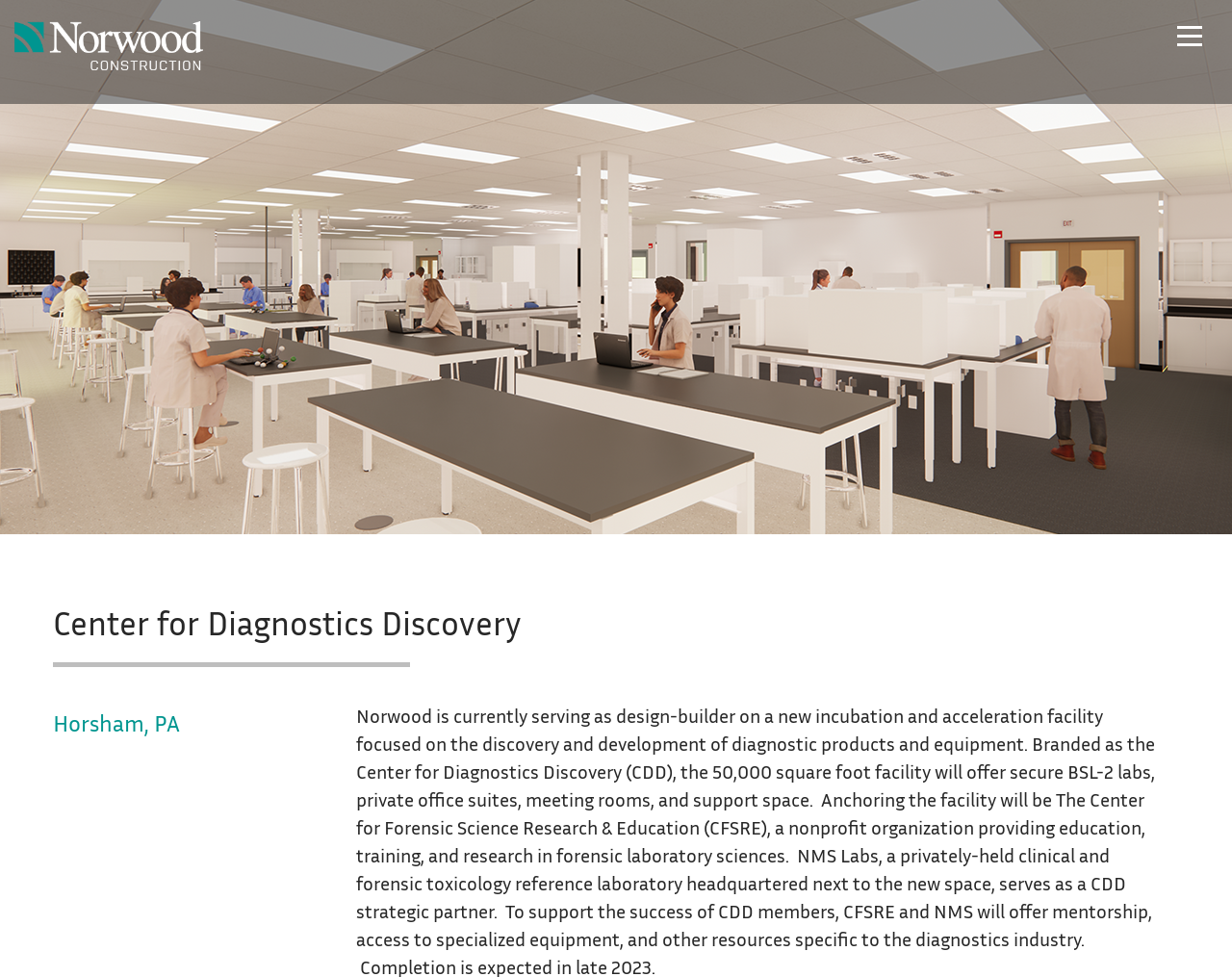How many main navigation links are there?
Examine the image closely and answer the question with as much detail as possible.

I counted the number of links in the main navigation menu, which are 'Home', 'Projects', 'About Us', 'Expertise', 'Technology', 'Careers', and 'News'. There are 7 links in total.